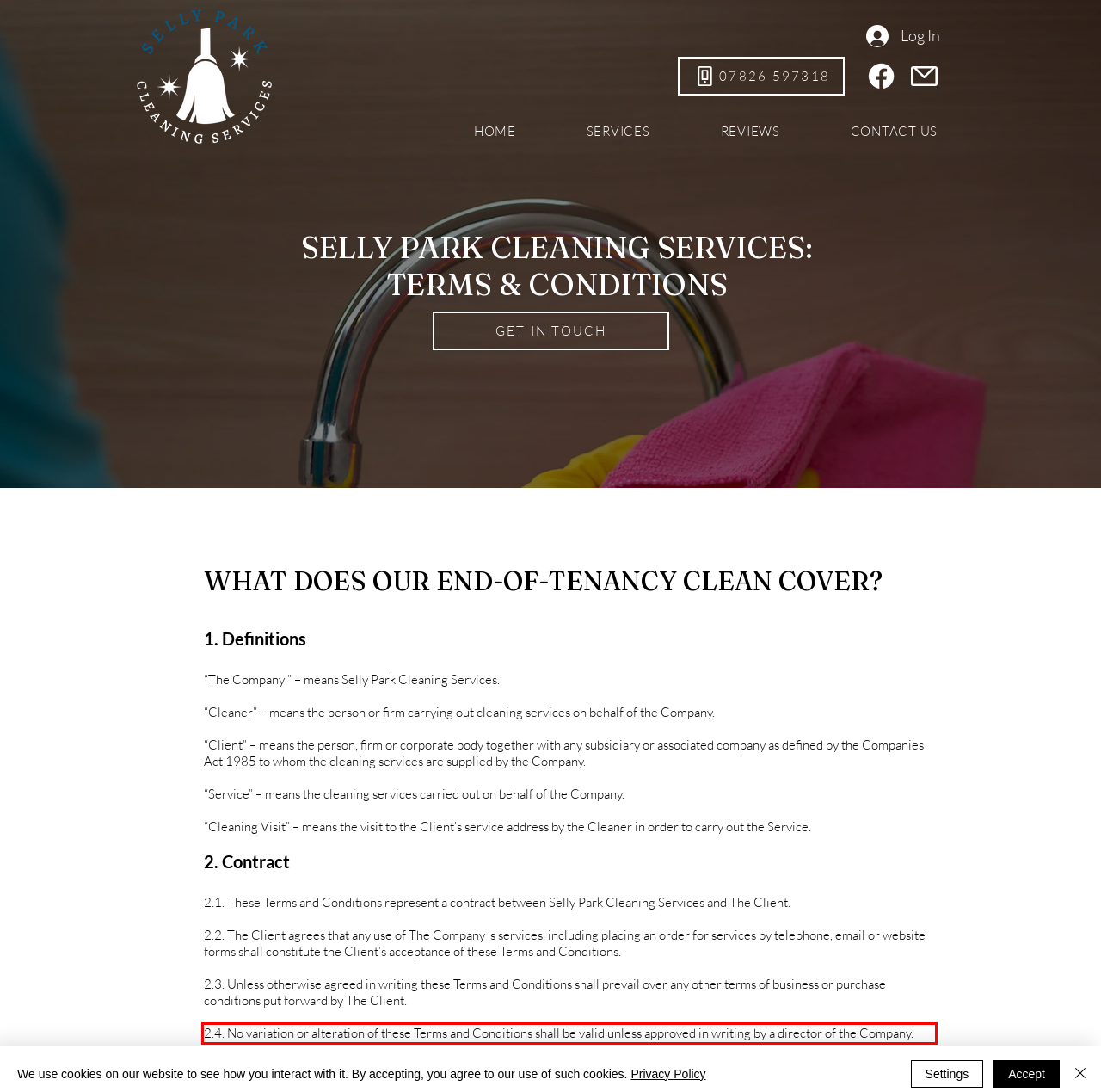Given a screenshot of a webpage with a red bounding box, extract the text content from the UI element inside the red bounding box.

2.4. No variation or alteration of these Terms and Conditions shall be valid unless approved in writing by a director of the Company.